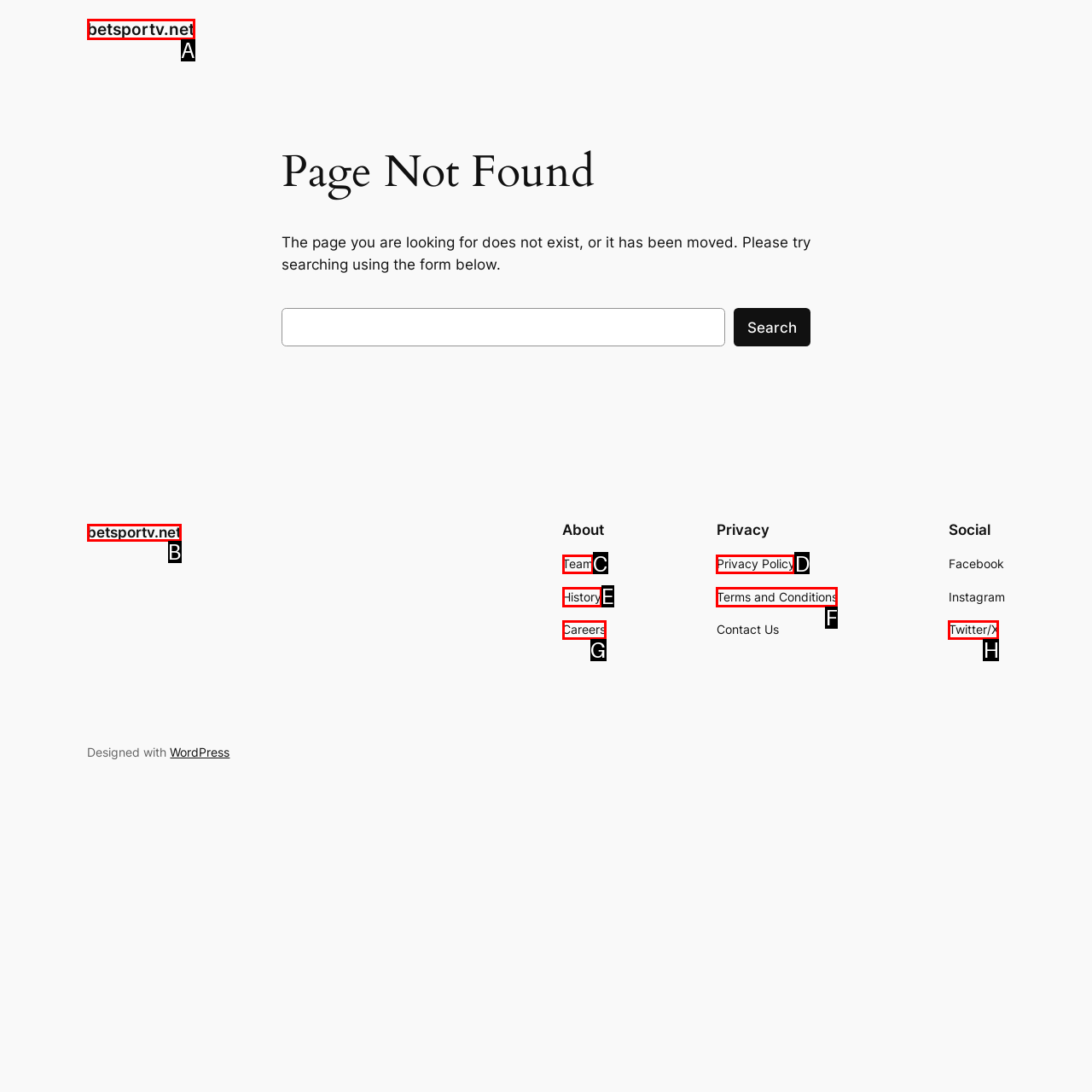Determine the HTML element that aligns with the description: Terms and Conditions
Answer by stating the letter of the appropriate option from the available choices.

F